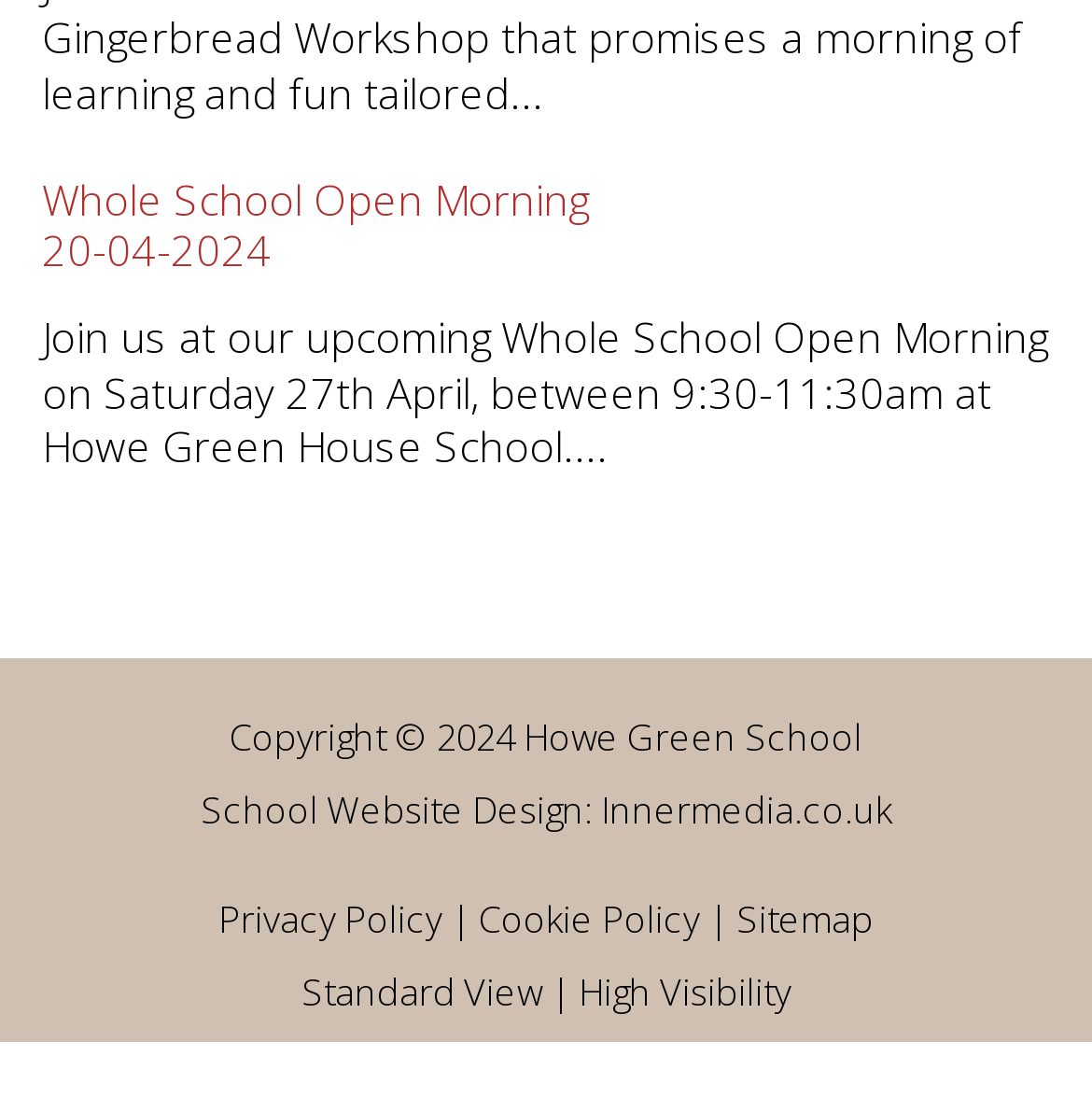Provide a short answer using a single word or phrase for the following question: 
What is the date of the Whole School Open Morning?

27th April